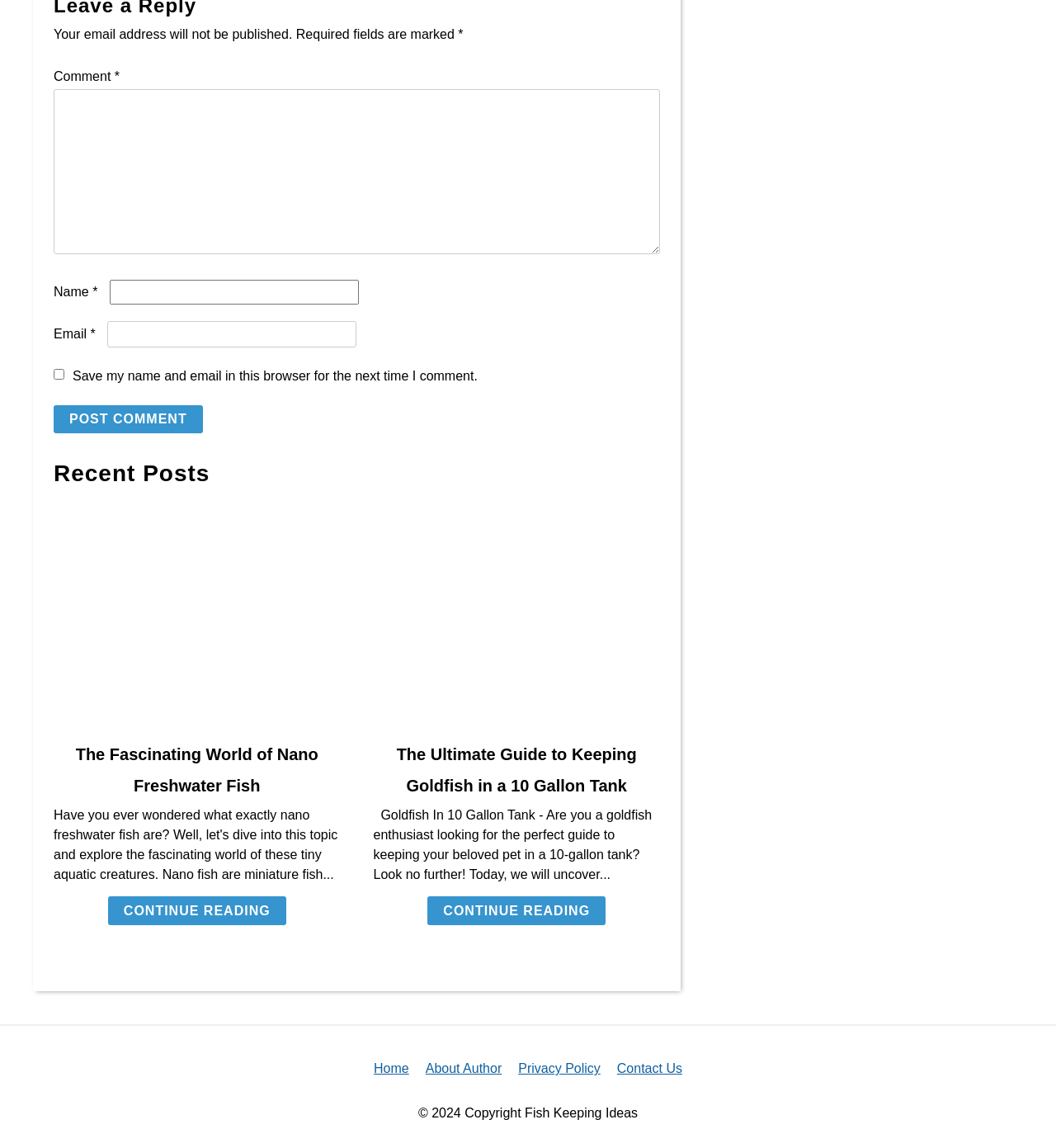What is the purpose of the checkbox?
Please give a detailed and thorough answer to the question, covering all relevant points.

The checkbox is located below the 'Email' textbox and is labeled 'Save my name and email in this browser for the next time I comment.' This suggests that its purpose is to allow users to save their name and email for future comments.